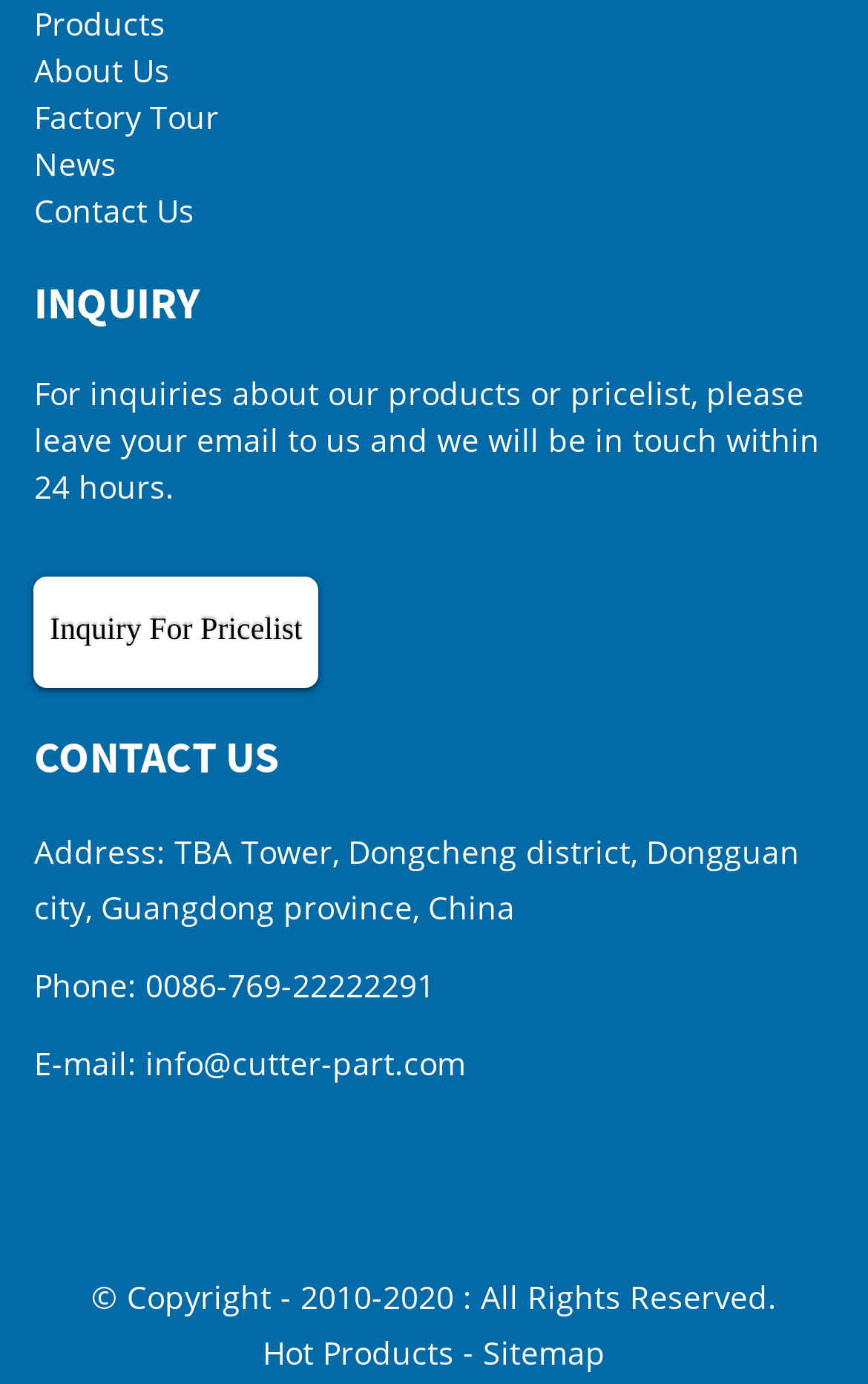Bounding box coordinates are to be given in the format (top-left x, top-left y, bottom-right x, bottom-right y). All values must be floating point numbers between 0 and 1. Provide the bounding box coordinate for the UI element described as: Factory Tour

[0.039, 0.068, 0.252, 0.101]